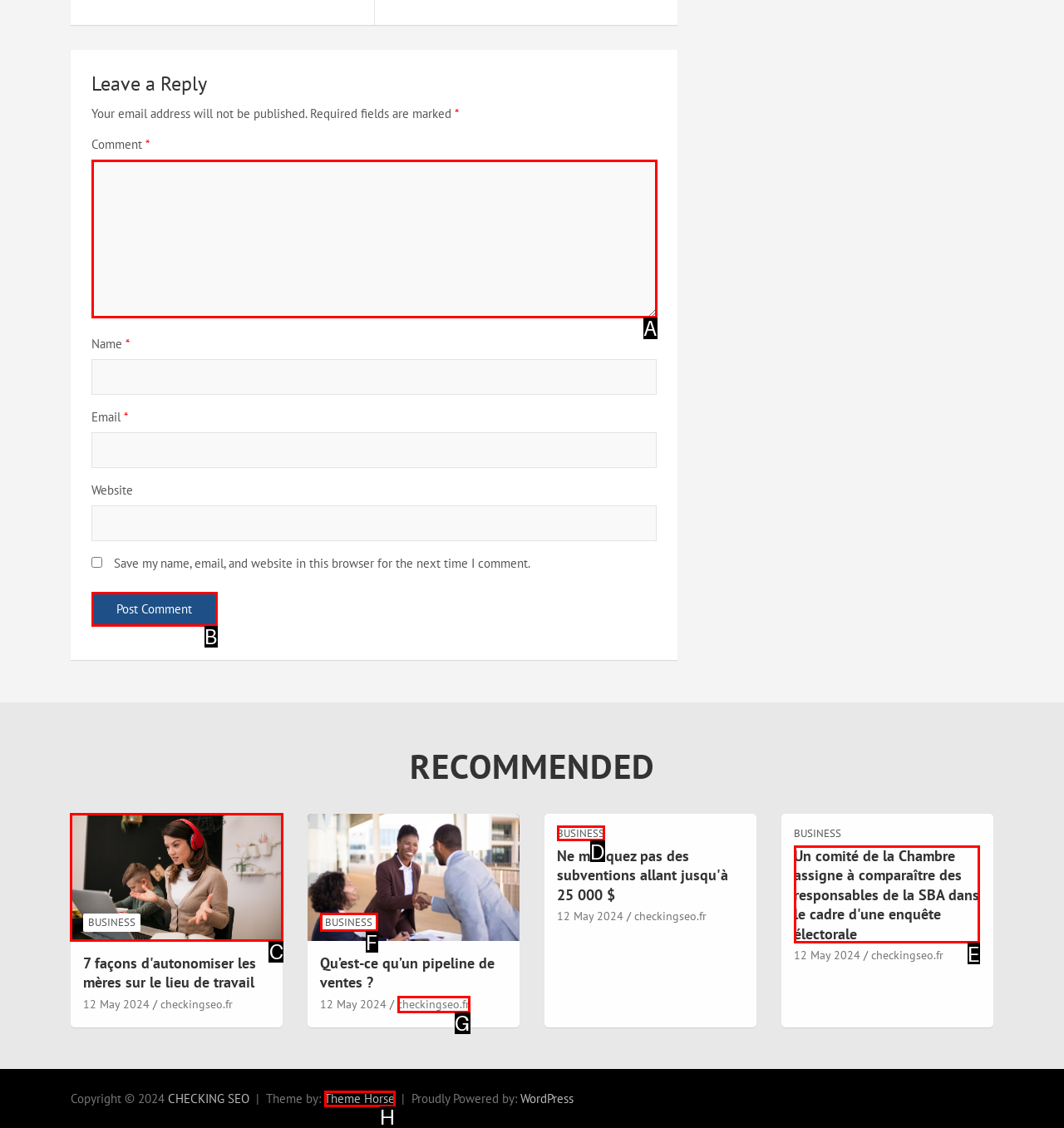Identify the HTML element to select in order to accomplish the following task: Click on the 'Post Comment' button
Reply with the letter of the chosen option from the given choices directly.

B